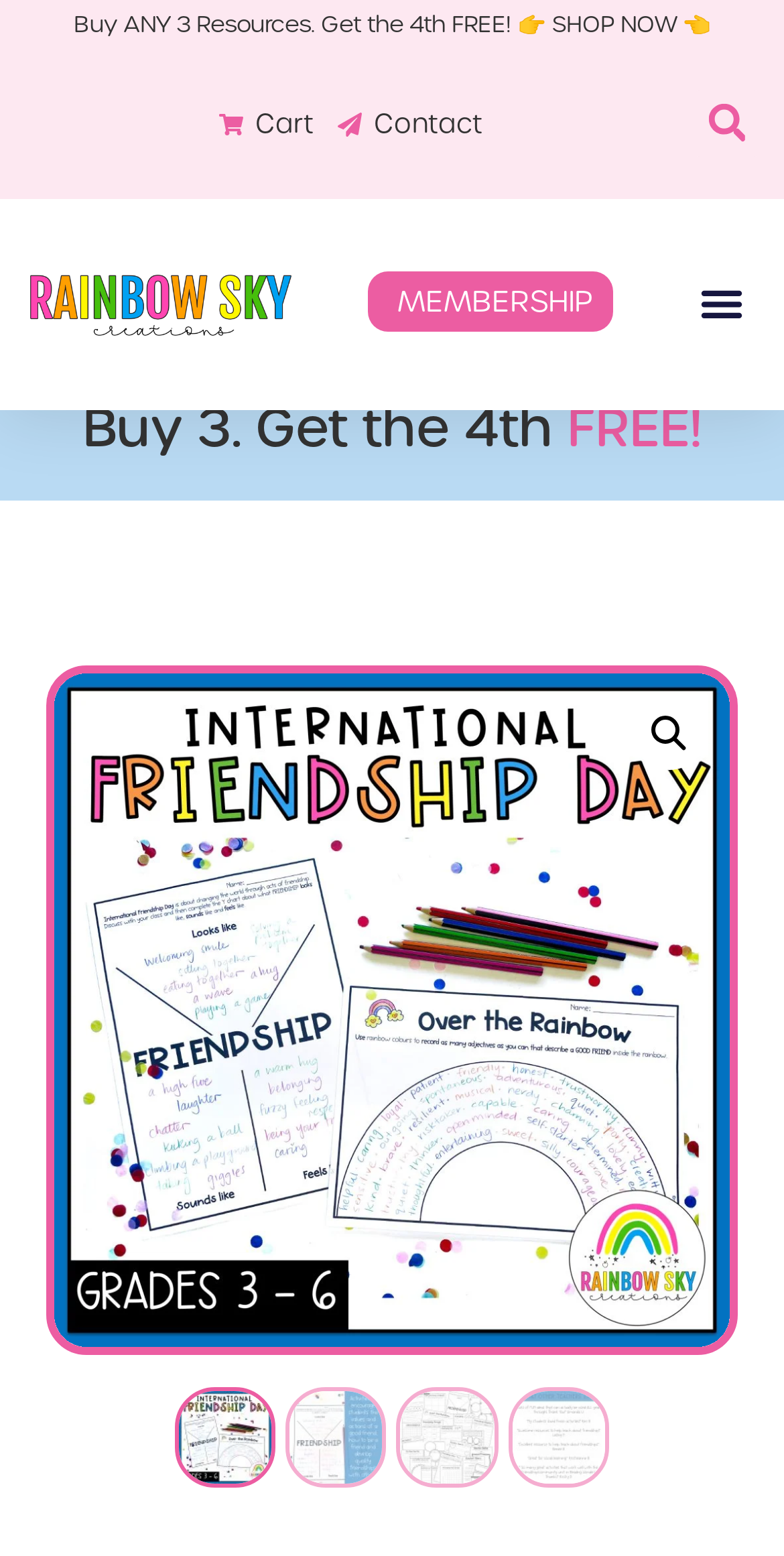Locate the bounding box coordinates of the element that should be clicked to execute the following instruction: "Shop now".

[0.094, 0.005, 0.906, 0.026]